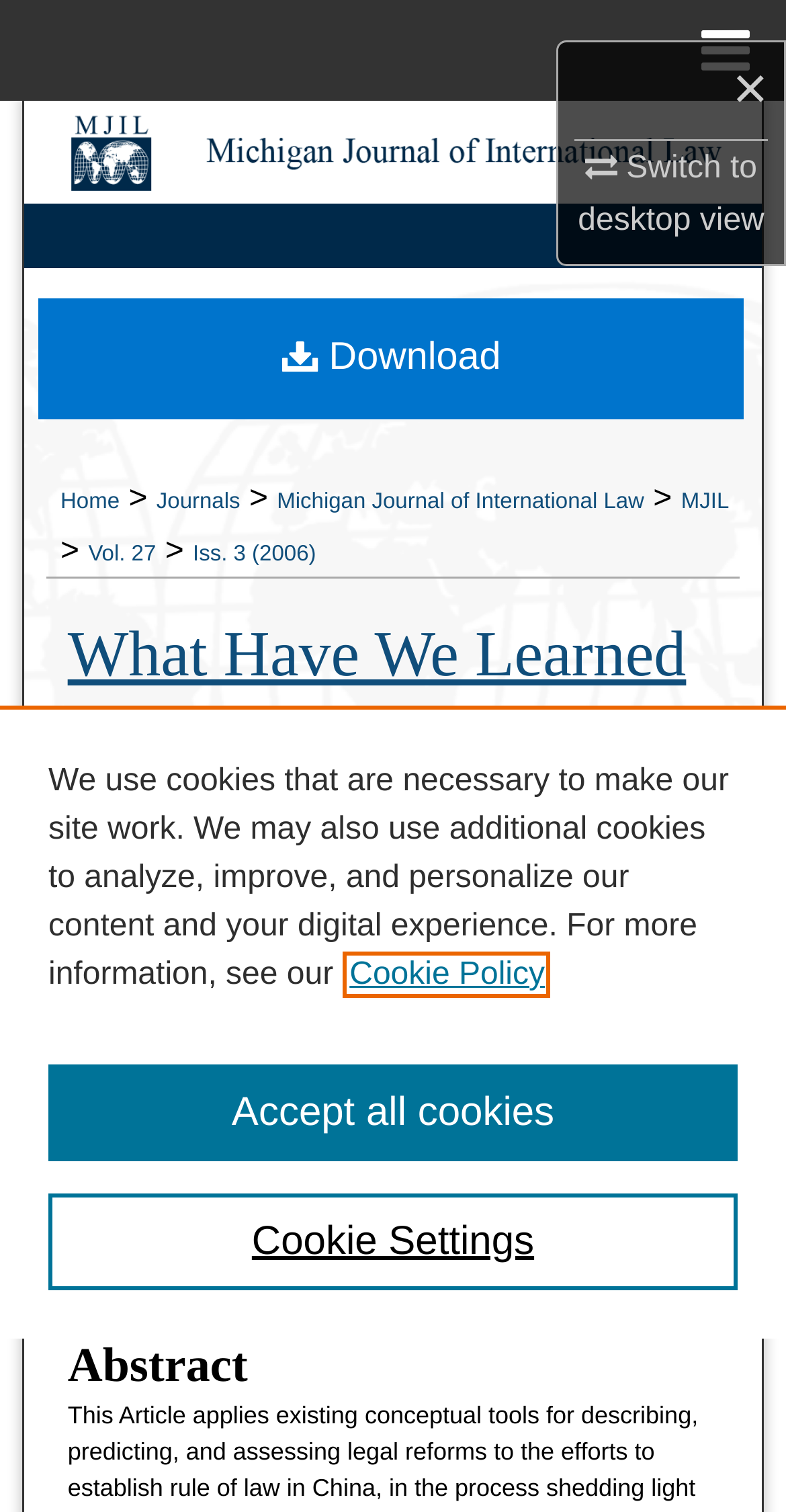Examine the image carefully and respond to the question with a detailed answer: 
What is the name of the journal?

I found the answer by looking at the navigation breadcrumb section, where it says 'Home > Journals > Michigan Journal of International Law > MJIL > Vol. 27 > Iss. 3 (2006)'. The journal name is 'Michigan Journal of International Law'.